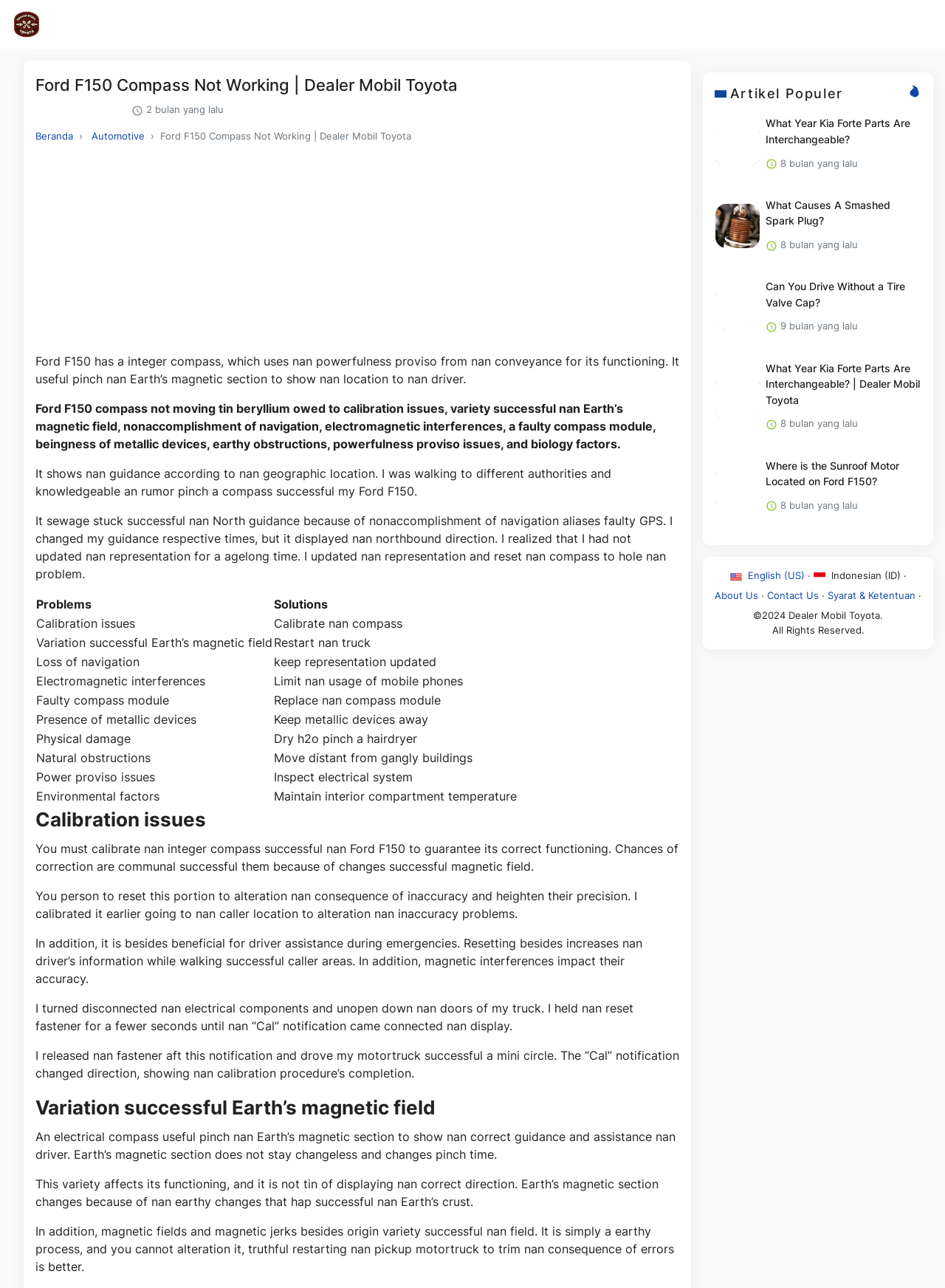Please determine the bounding box of the UI element that matches this description: Beranda. The coordinates should be given as (top-left x, top-left y, bottom-right x, bottom-right y), with all values between 0 and 1.

[0.038, 0.102, 0.077, 0.11]